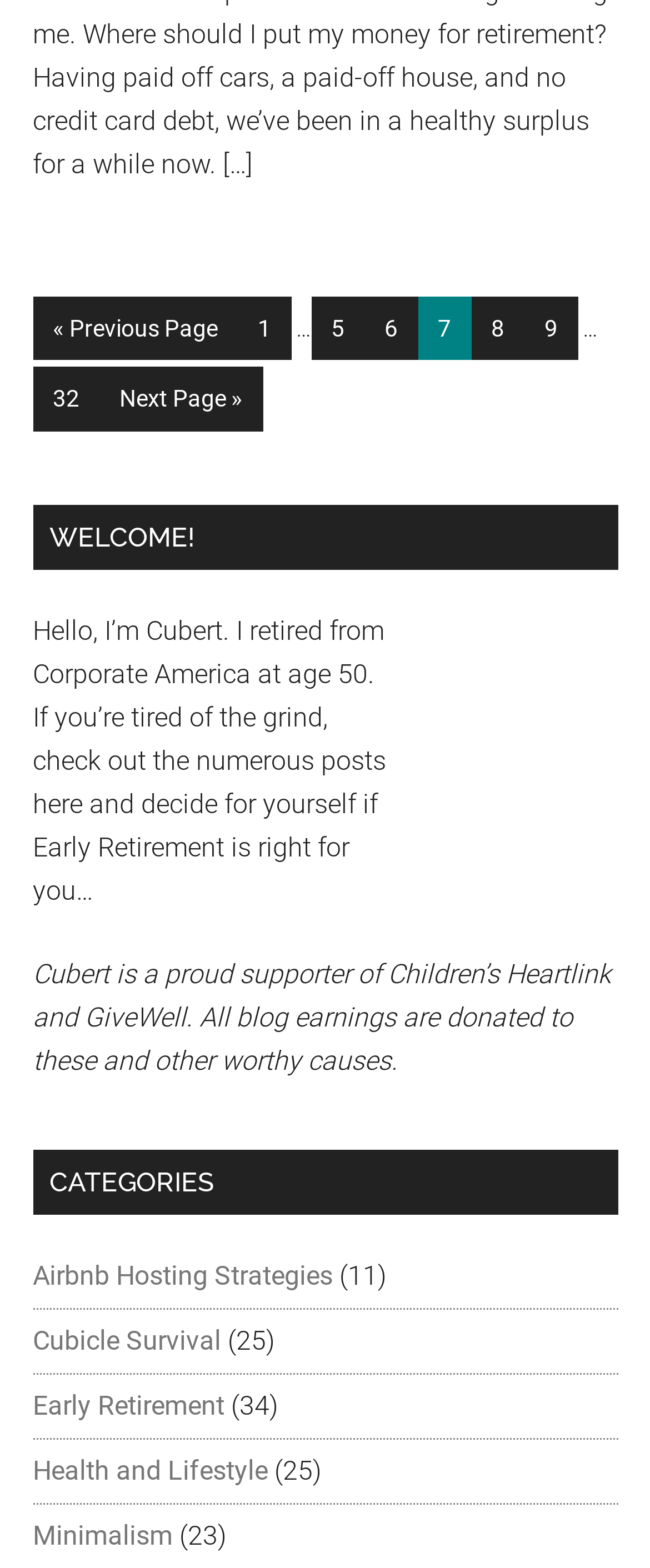Please identify the bounding box coordinates of the region to click in order to complete the given instruction: "Contact Us". The coordinates should be four float numbers between 0 and 1, i.e., [left, top, right, bottom].

None